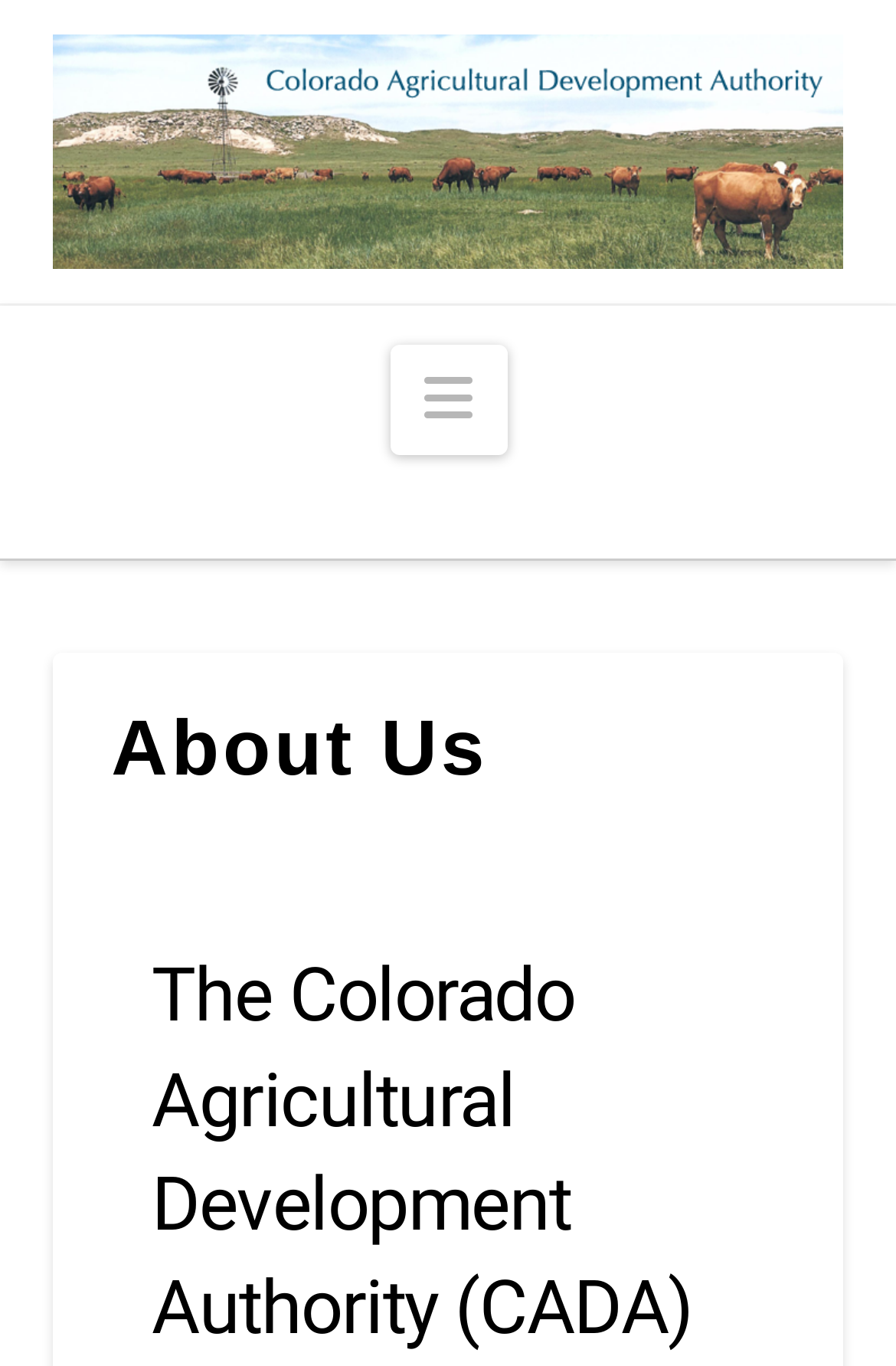Given the description of the UI element: "alt="Colorado Agricultural Development Authority"", predict the bounding box coordinates in the form of [left, top, right, bottom], with each value being a float between 0 and 1.

[0.06, 0.025, 0.94, 0.198]